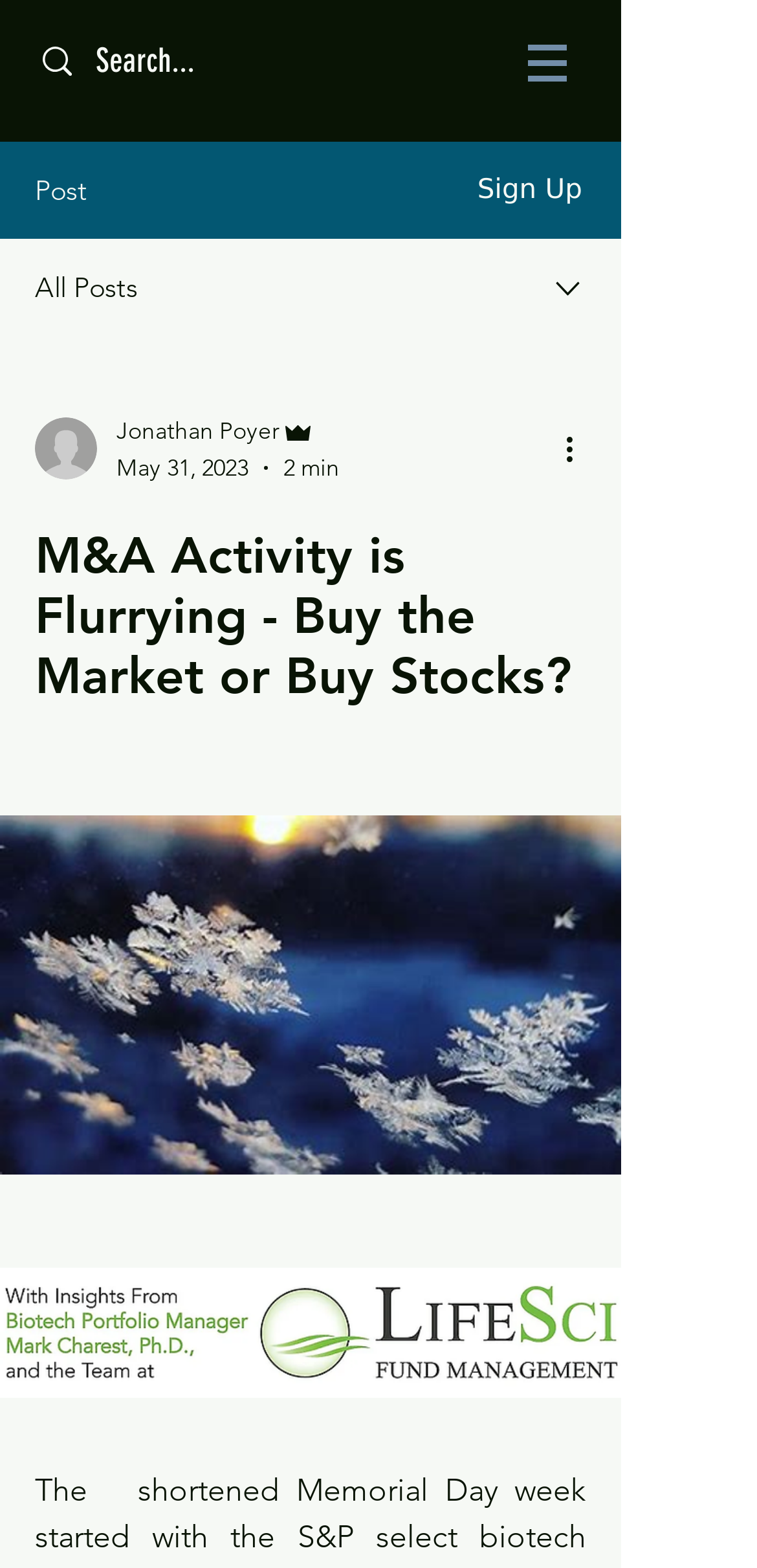Generate the main heading text from the webpage.

M&A Activity is Flurrying - Buy the Market or Buy Stocks?